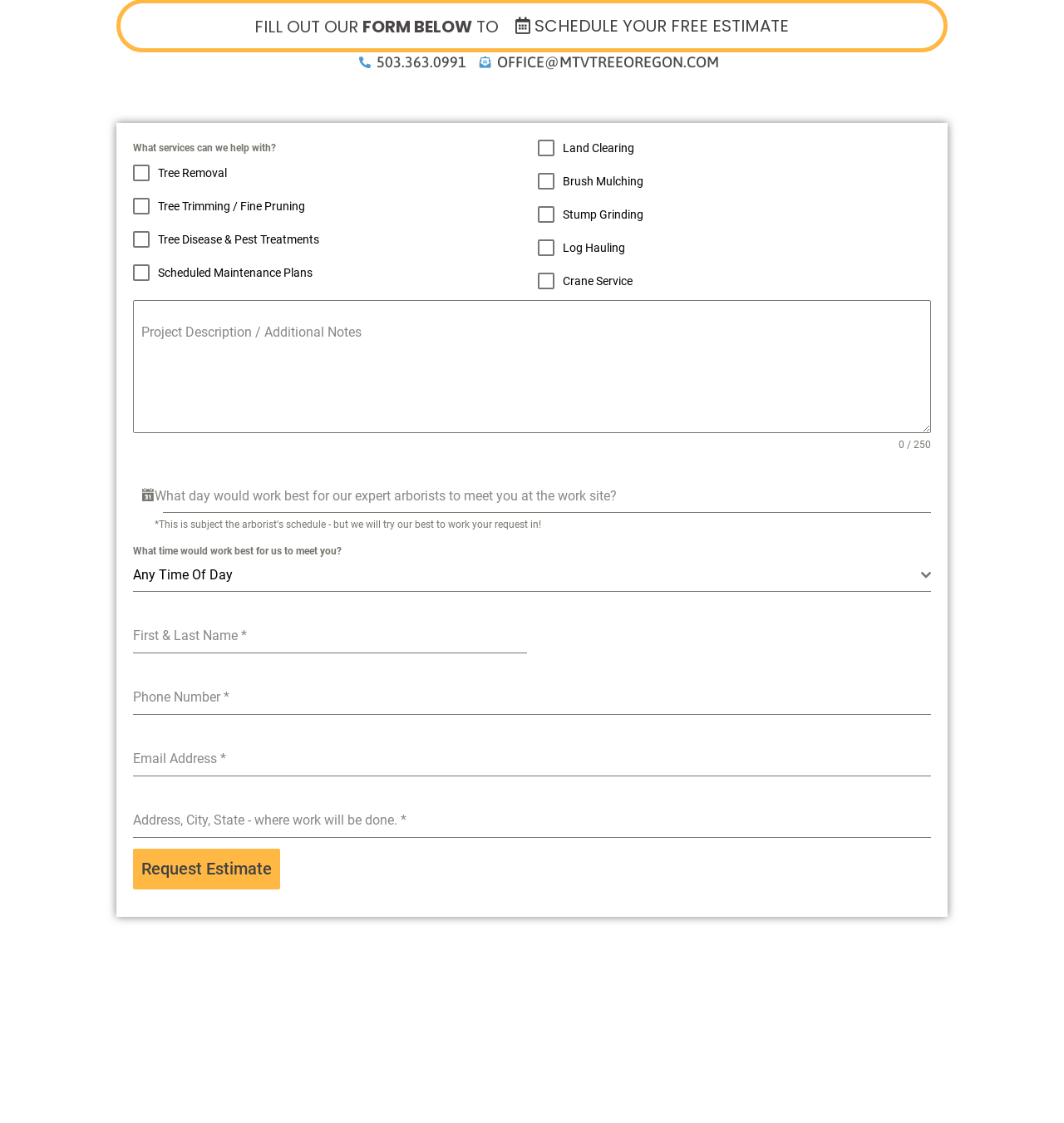Please determine the bounding box coordinates of the element to click in order to execute the following instruction: "Request an estimate". The coordinates should be four float numbers between 0 and 1, specified as [left, top, right, bottom].

[0.125, 0.755, 0.263, 0.792]